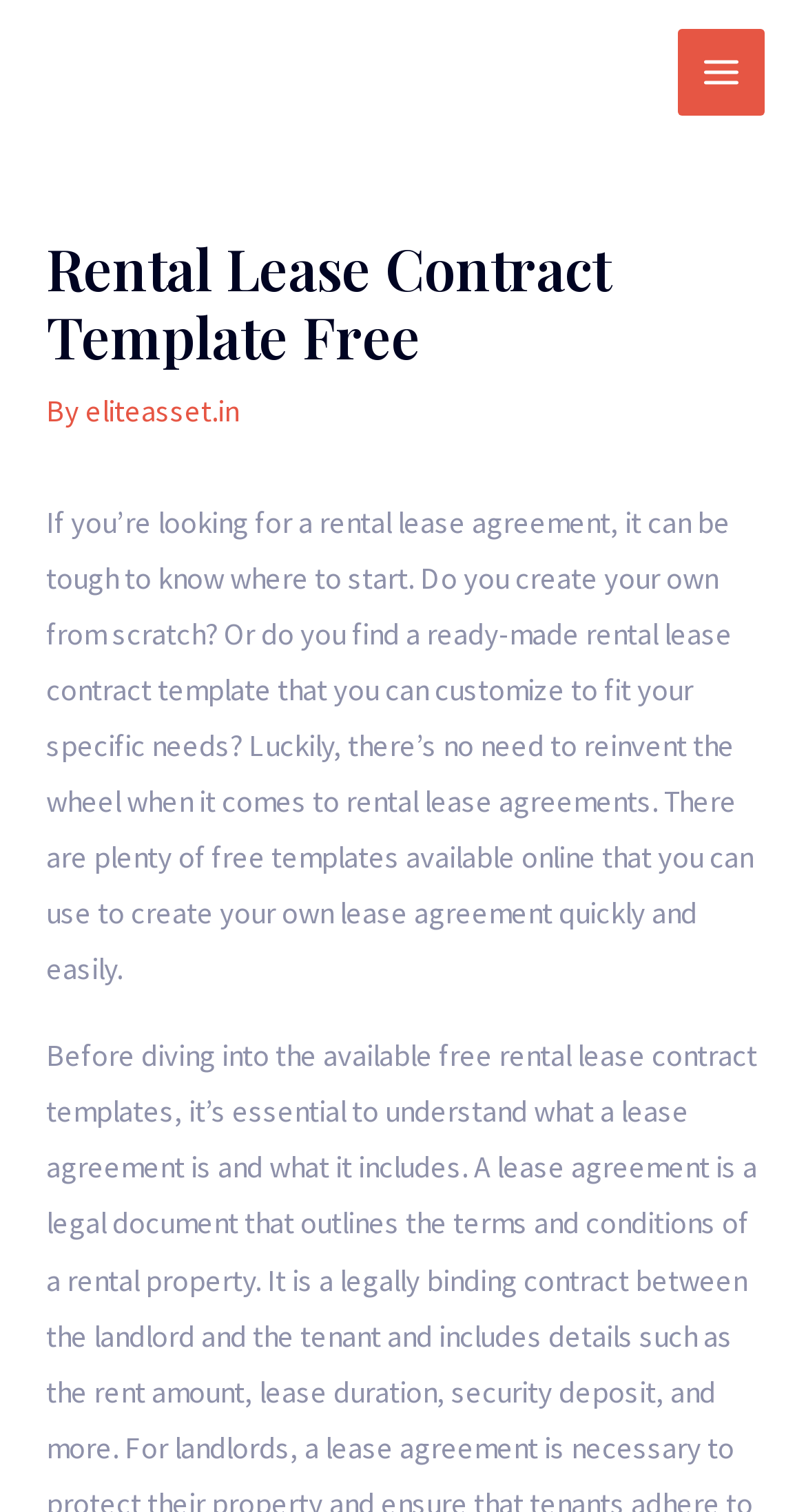Analyze the image and give a detailed response to the question:
What is the purpose of this webpage?

Based on the content of the webpage, it appears to provide a template for creating a rental lease agreement. The text explains the difficulties of creating a rental lease agreement from scratch and offers a solution by providing a ready-made template that can be customized to fit specific needs.